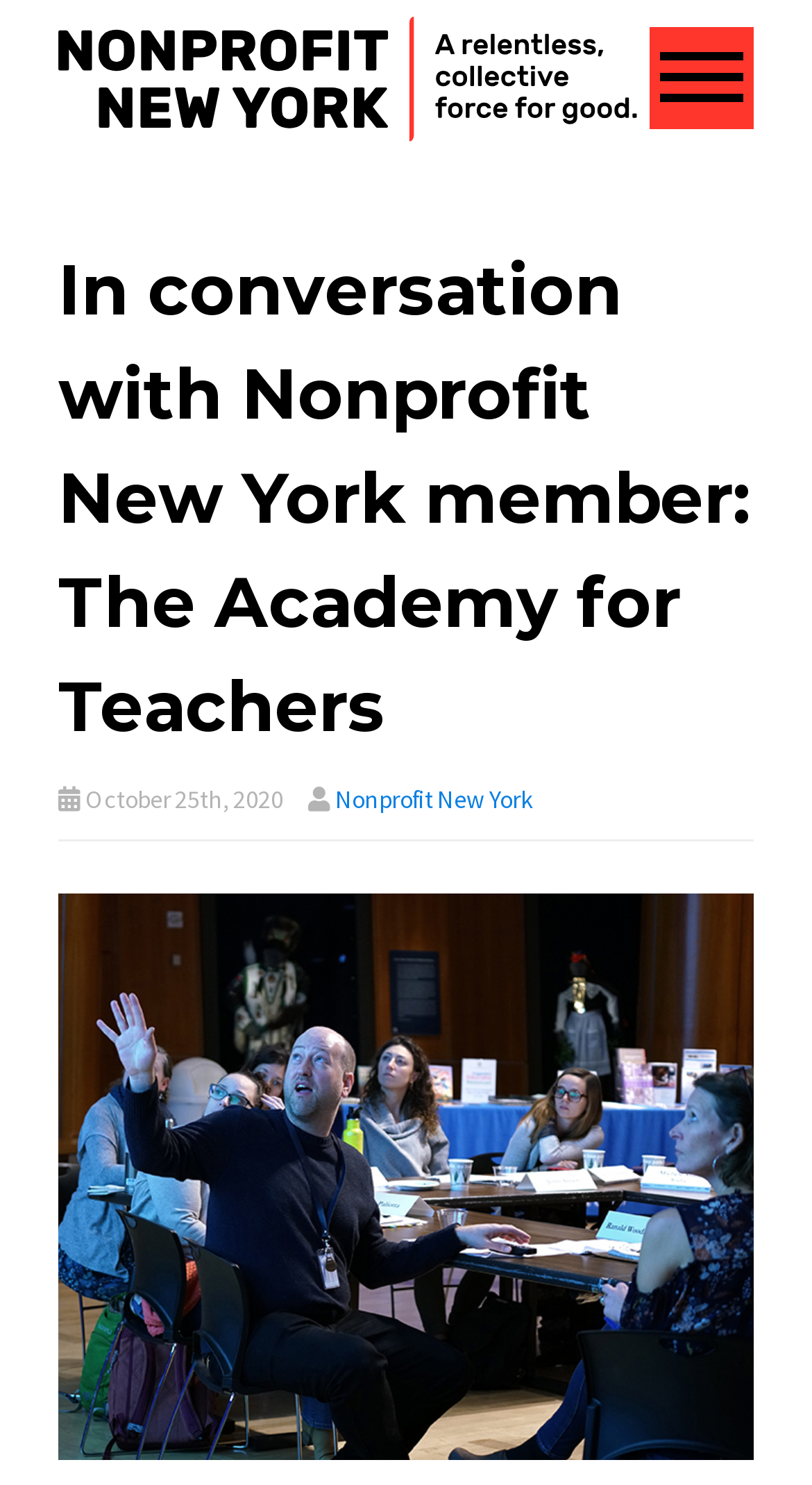What is the organization mentioned in the footer link?
Using the picture, provide a one-word or short phrase answer.

Nonprofit New York